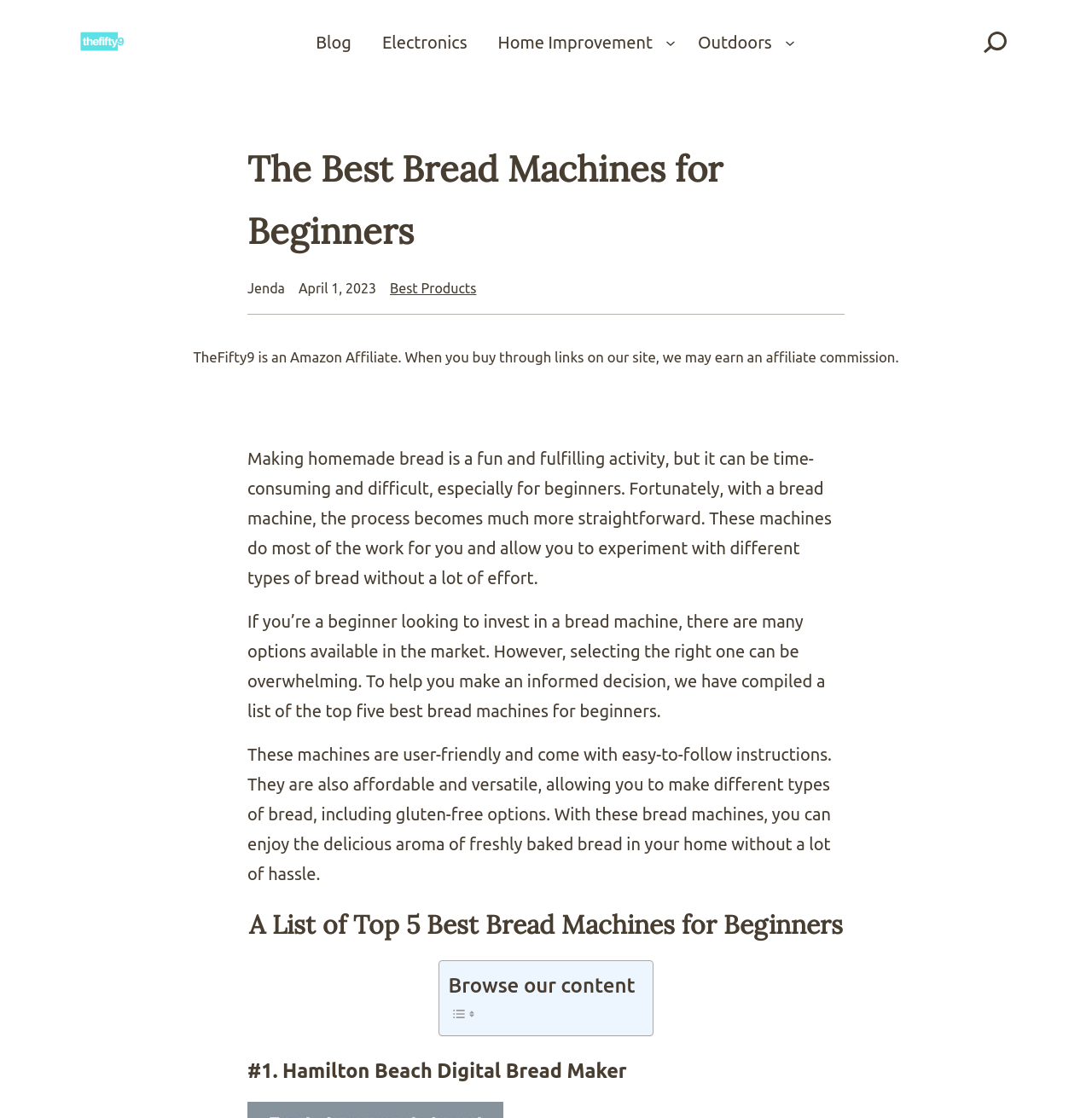What is the purpose of a bread machine?
Please respond to the question with as much detail as possible.

According to the webpage, a bread machine makes the process of making homemade bread much more straightforward, allowing users to experiment with different types of bread without a lot of effort.